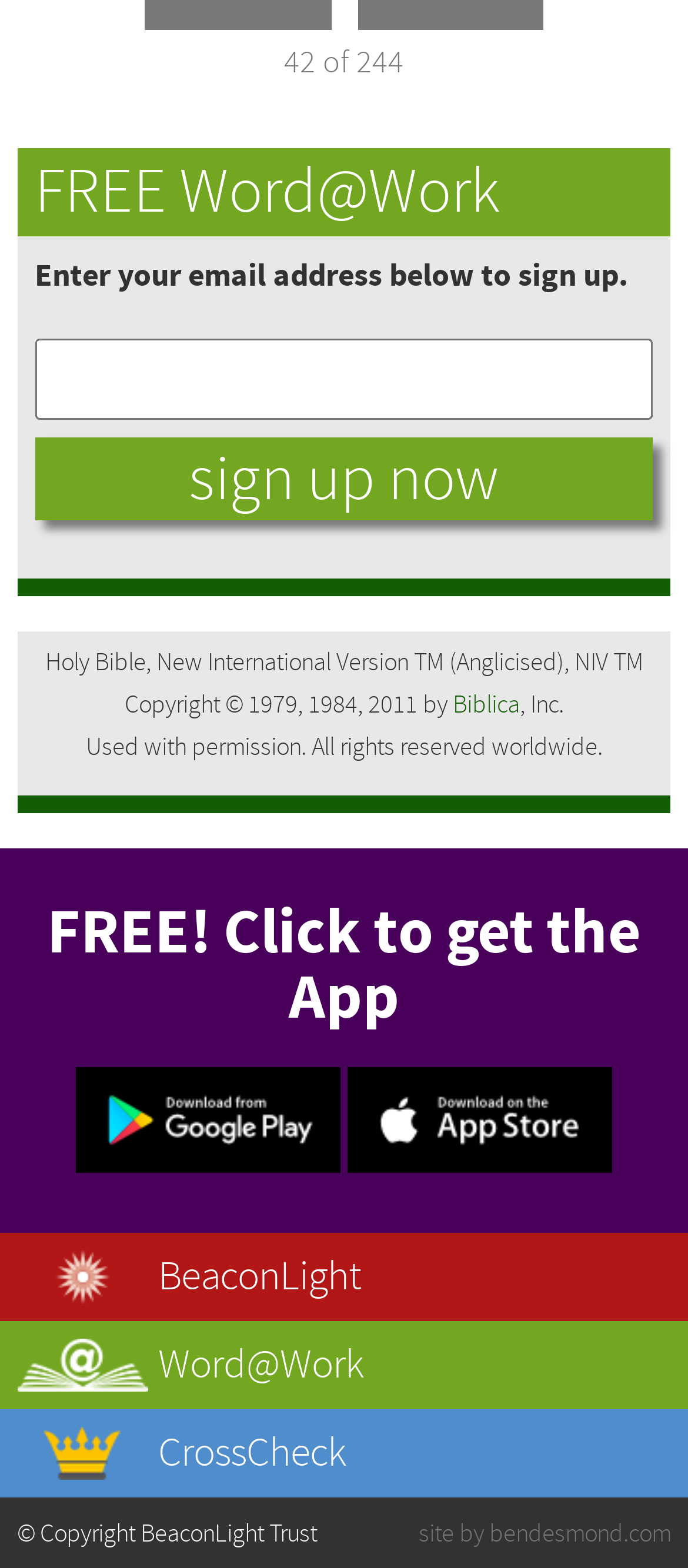What is the name of the Bible version mentioned?
Please ensure your answer to the question is detailed and covers all necessary aspects.

The webpage mentions 'Holy Bible, New International Version' which is abbreviated as NIV.